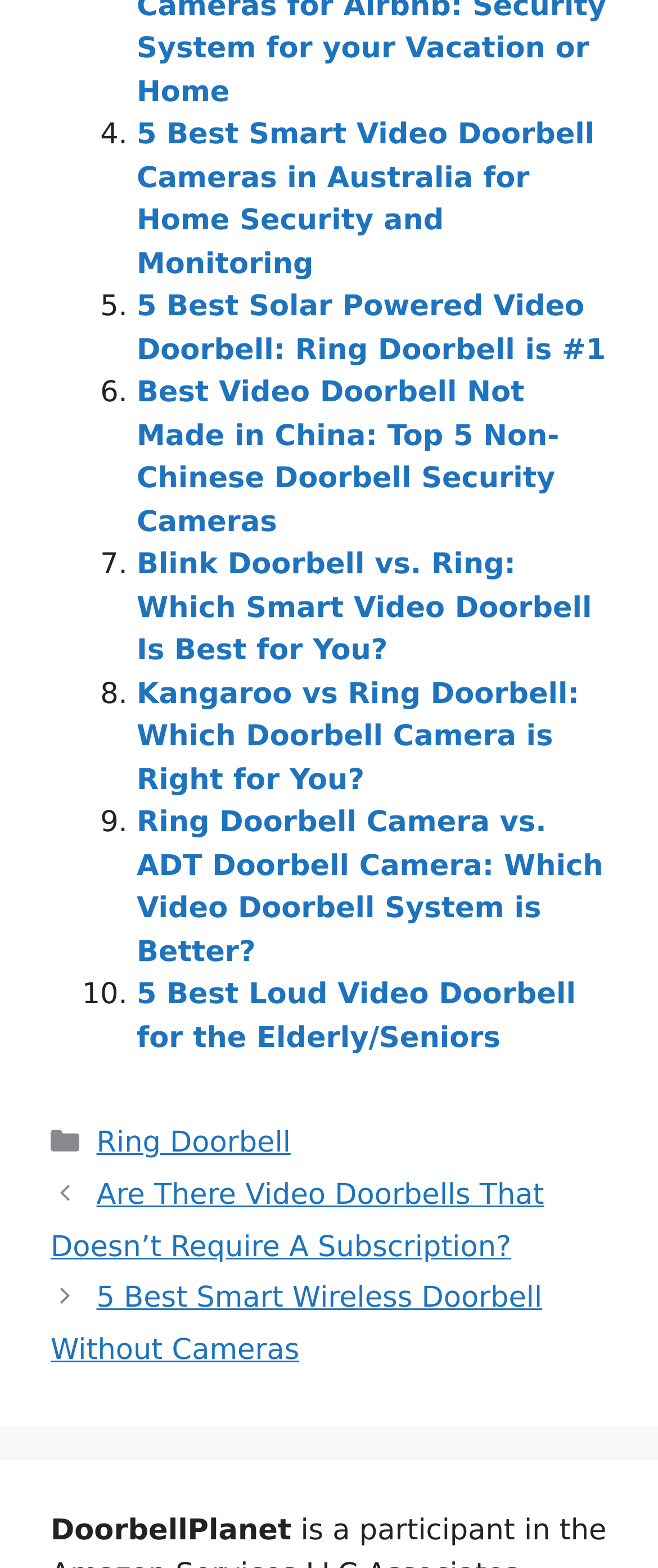What type of content is in the footer?
Could you give a comprehensive explanation in response to this question?

In the footer section, I can see links to categories and posts, including 'Ring Doorbell' and 'Posts', which suggests that the footer contains navigation links to other parts of the website.